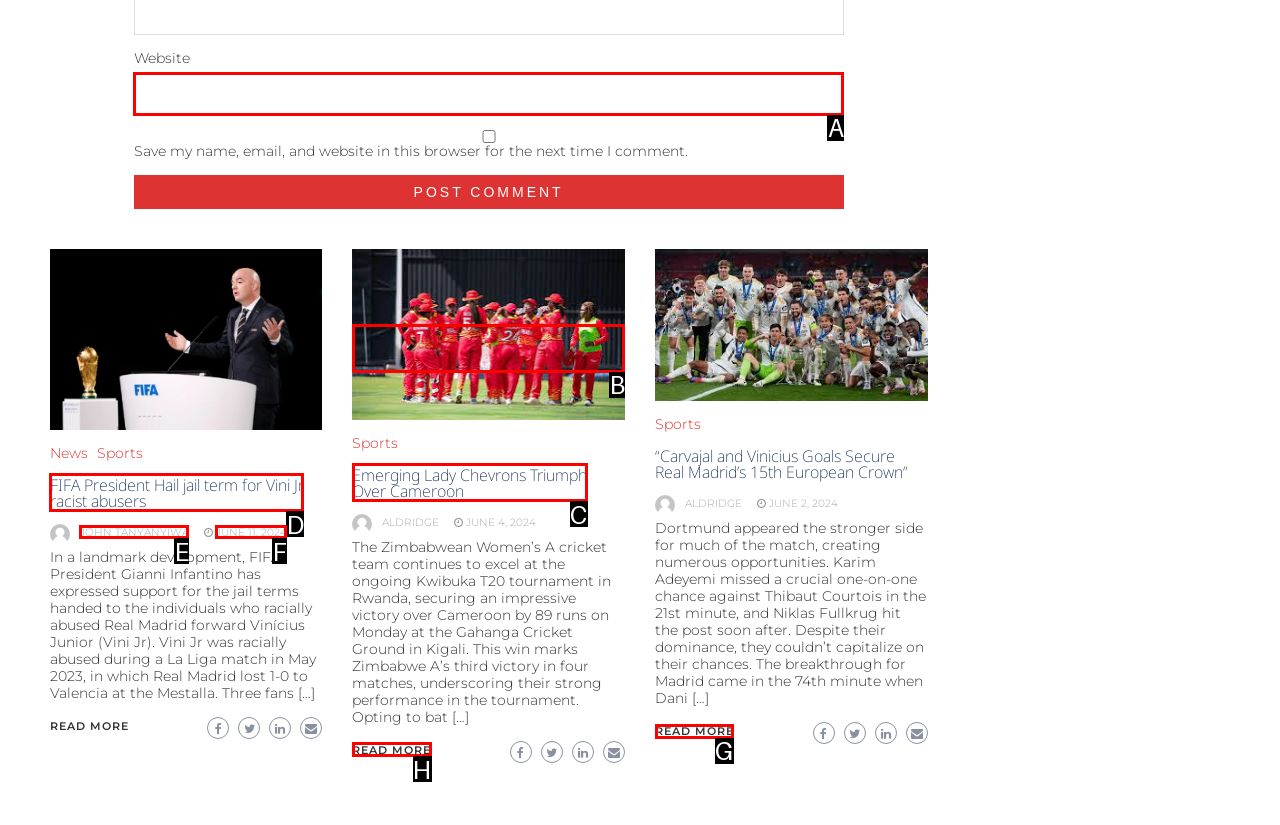Choose the HTML element that should be clicked to accomplish the task: Read more about Carvajal and Vinicius Goals Secure Real Madrid’s 15th European Crown. Answer with the letter of the chosen option.

G